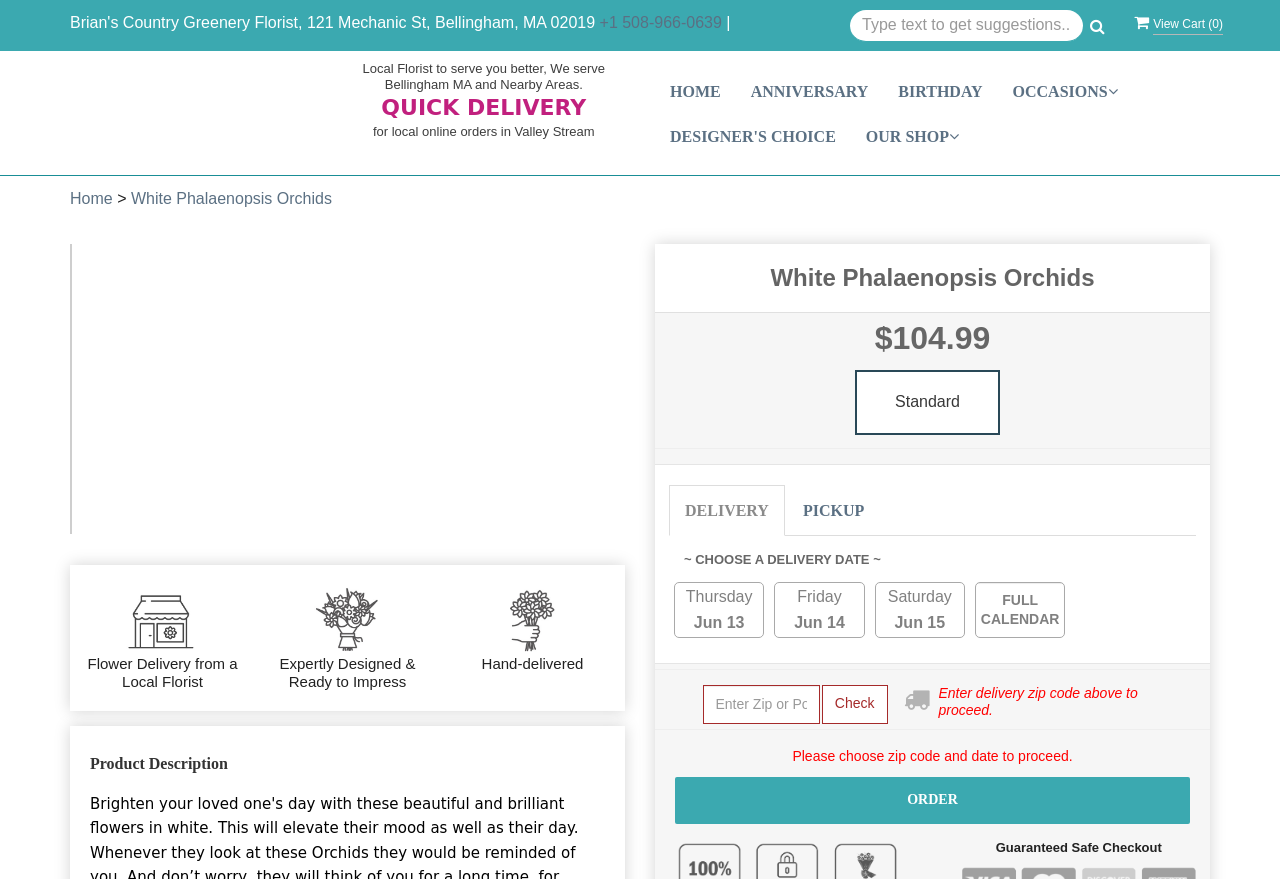Create a full and detailed caption for the entire webpage.

This webpage is about ordering flowers, specifically White Phalaenopsis Orchids, from a local florist, Brian's Country Greenery Florist, in Bellingham, MA. 

At the top, there is a phone number and a text input field with multiple buttons. To the right of the phone number, there is a "View Cart" section. Below this, there is a brief introduction to the local florist and their service area.

The main navigation menu is located in the middle of the page, with links to different sections such as "HOME", "ANNIVERSARY", "BIRTHDAY", and "OCCASIONS". Below this, there is a section highlighting the benefits of ordering from this florist, including "QUICK DELIVERY" and "Expertly Designed & Ready to Impress" arrangements.

On the left side, there is a large image of the White Phalaenopsis Orchids, accompanied by a brief description and a price of $104.99. Below this, there are three smaller images with short descriptions, including "Flower Delivery from a Local Florist", "Expertly Designed & Ready to Impress", and "Hand-delivered".

In the middle of the page, there is a section for selecting a delivery date, with options for Thursday, Friday, and Saturday. There is also a text input field to enter a zip code to get availability and delivery cost information. 

At the bottom of the page, there is a call-to-action button to "ORDER" and a message reassuring customers of a "Guaranteed Safe Checkout".